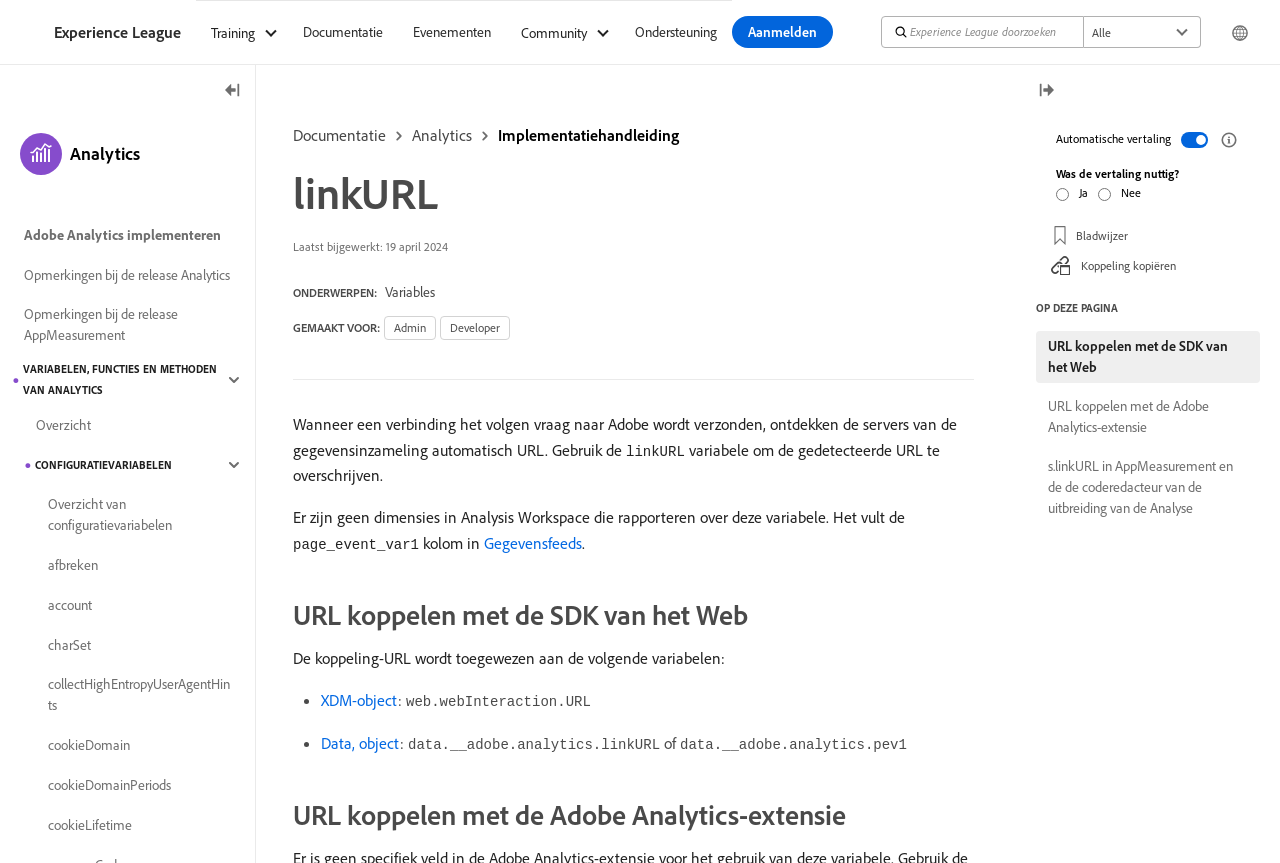Determine the bounding box coordinates of the element's region needed to click to follow the instruction: "Select the 'Alle' option". Provide these coordinates as four float numbers between 0 and 1, formatted as [left, top, right, bottom].

[0.847, 0.019, 0.938, 0.056]